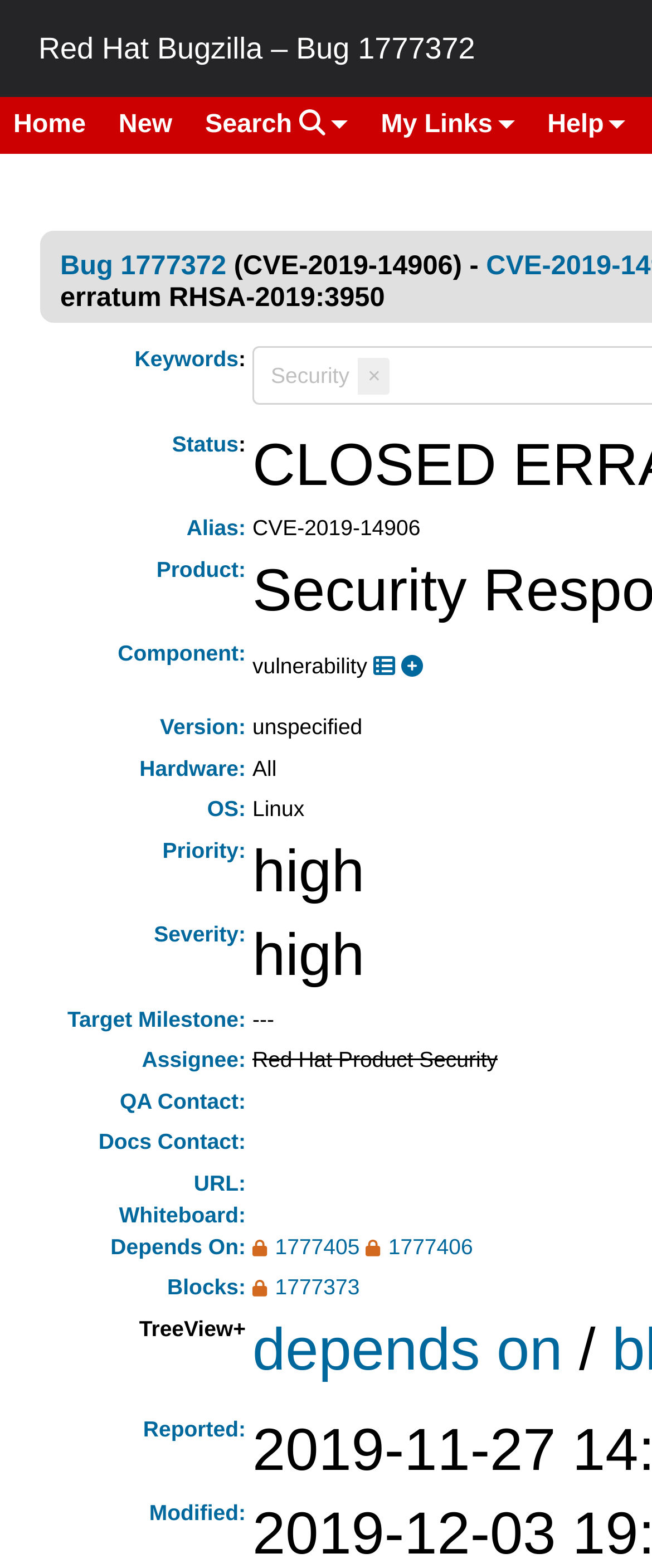What is the bug ID?
Provide a detailed and extensive answer to the question.

The bug ID can be found in the title of the webpage, which is 'Red Hat Bugzilla – Bug 1777372'.